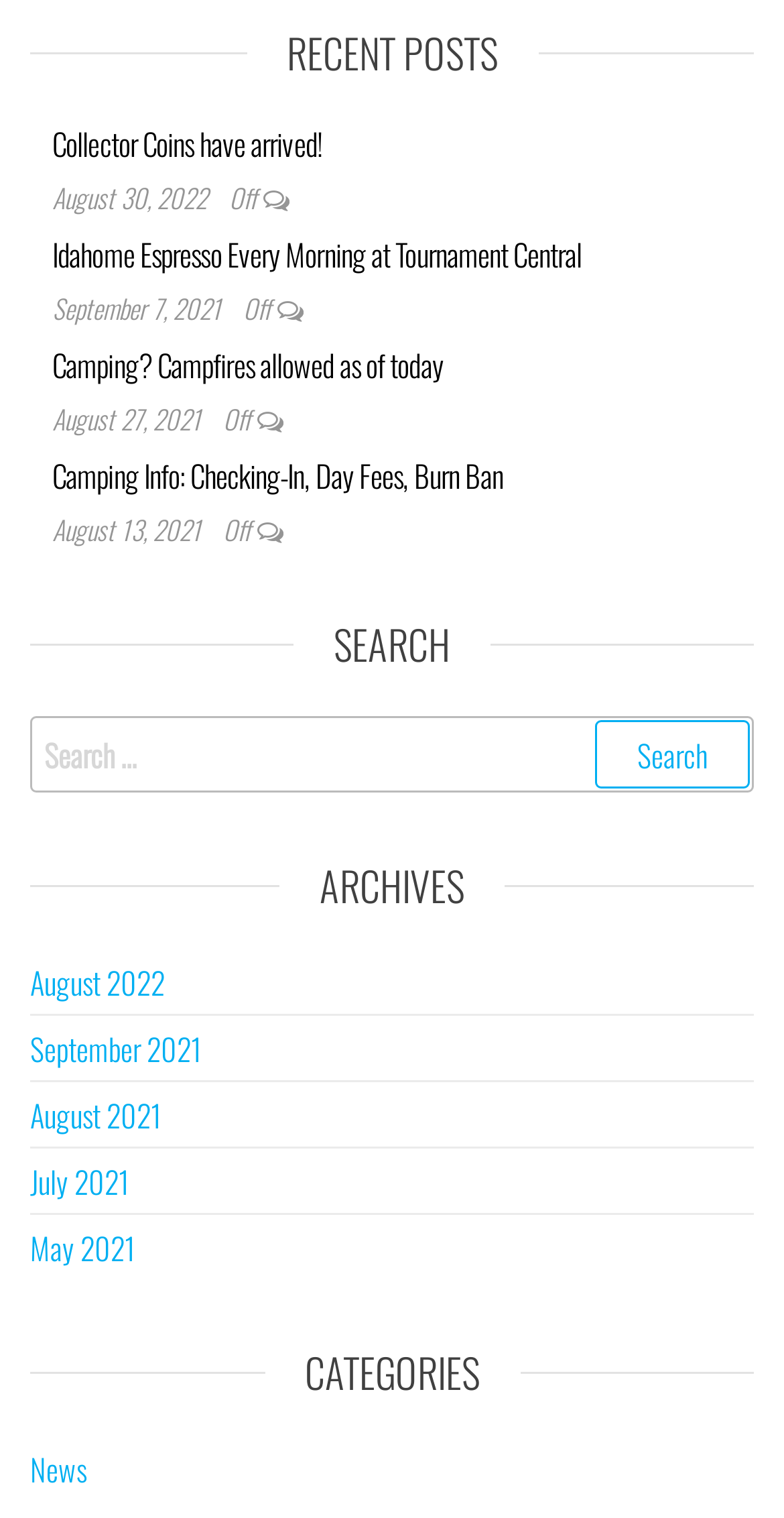Use a single word or phrase to answer the question:
How many posts are listed on the webpage?

5